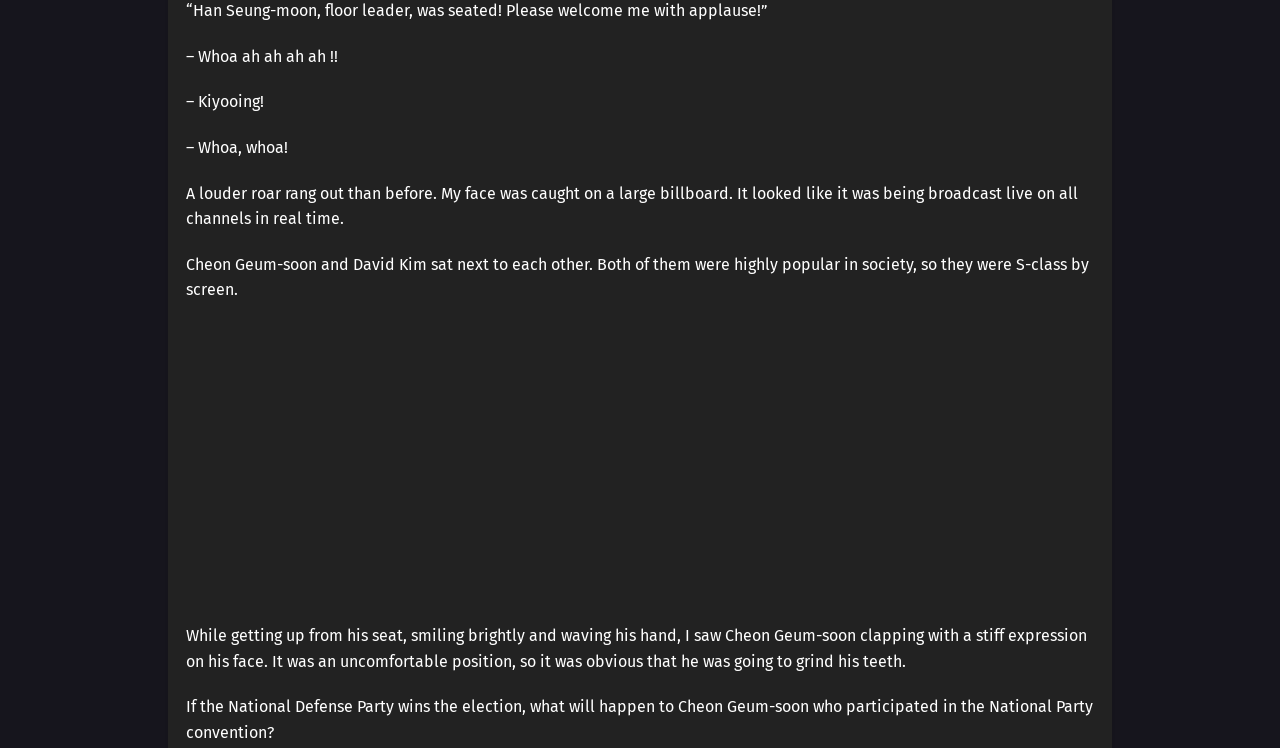Determine the bounding box for the UI element that matches this description: "https://discord.gg/WPsf5SUDn5".

[0.539, 0.243, 0.694, 0.266]